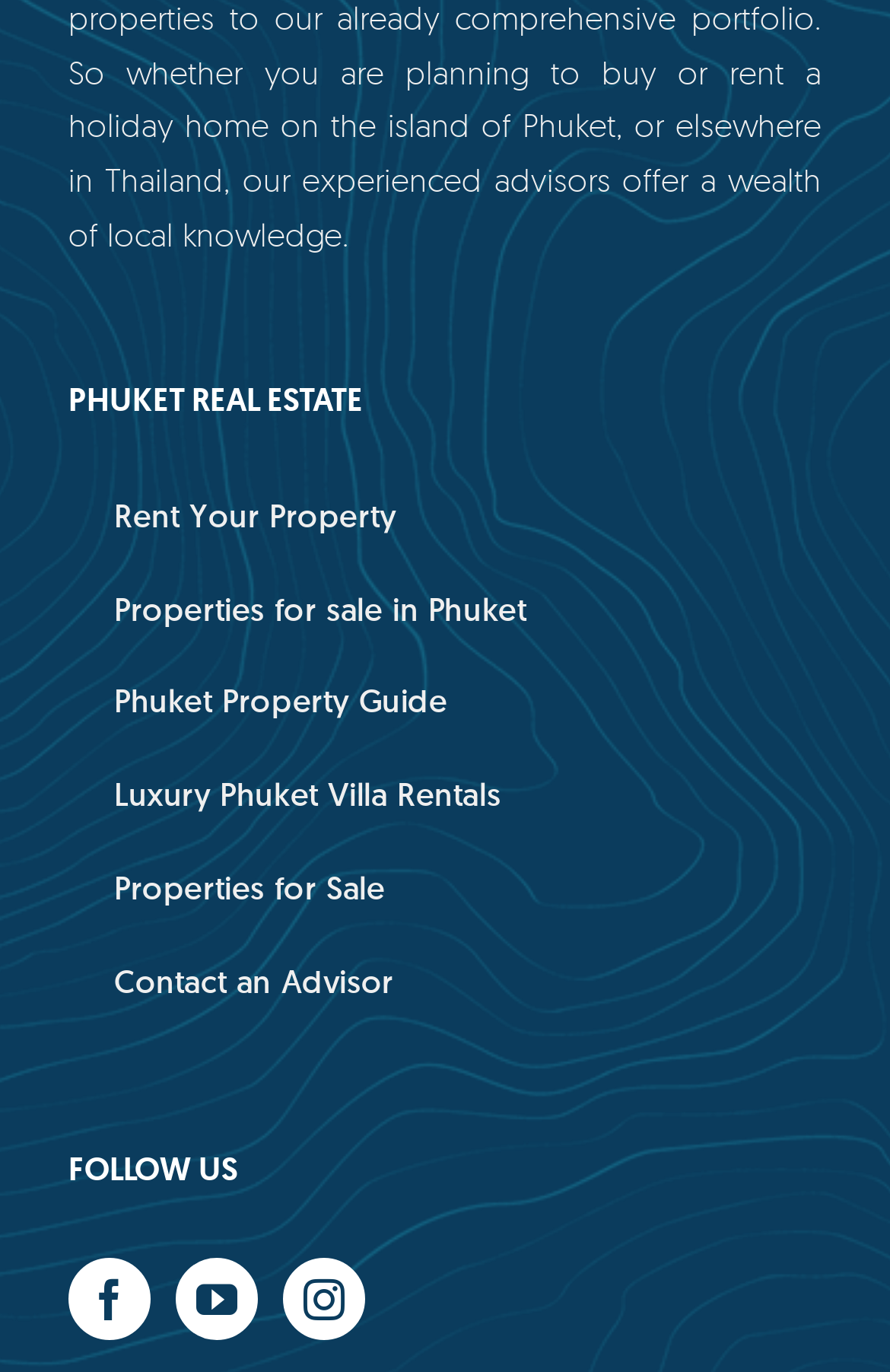How many social media links are available?
Answer the question with as much detail as you can, using the image as a reference.

The webpage has three social media links, namely Facebook, YouTube, and Instagram, which can be found at the bottom of the page.